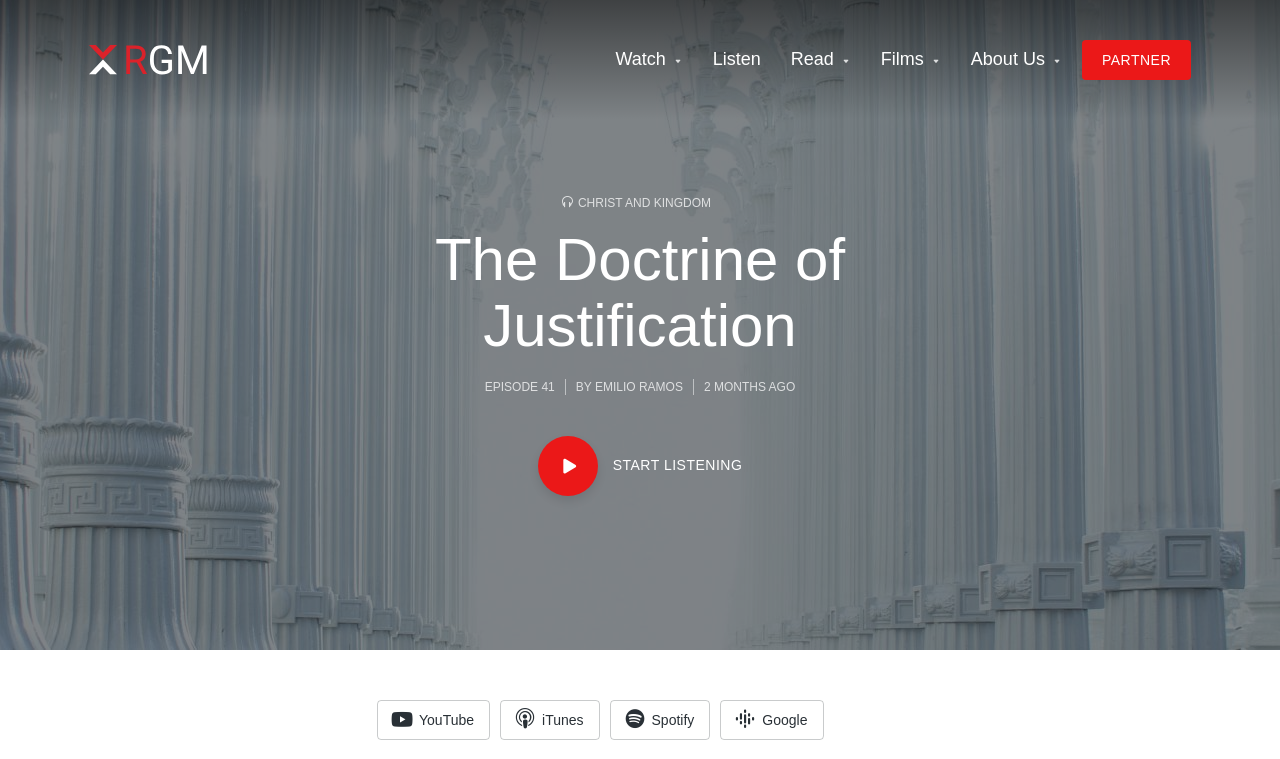Locate the bounding box coordinates of the element I should click to achieve the following instruction: "Visit the 'About Us' page".

[0.758, 0.053, 0.83, 0.105]